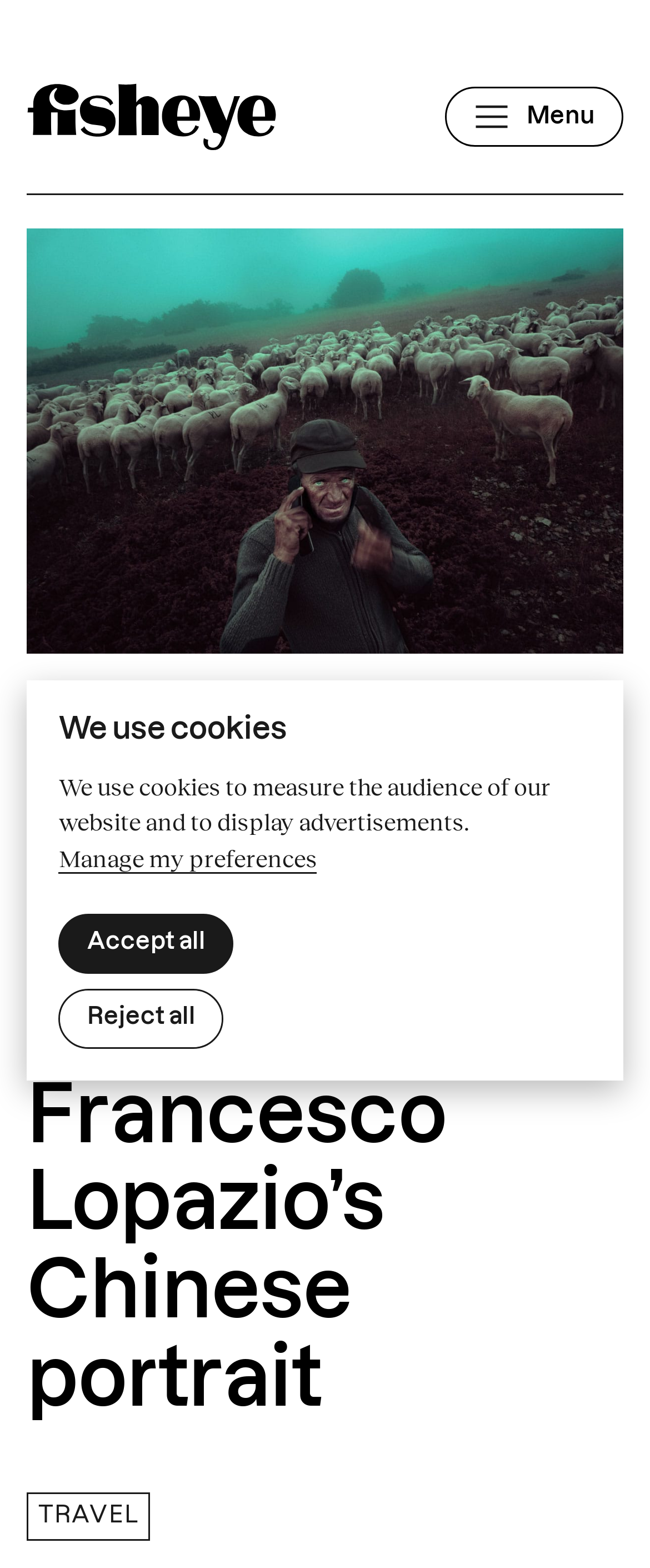Construct a comprehensive description capturing every detail on the webpage.

The webpage is about Francesco Lopazio's Chinese portrait, with a focus on the man behind the pictures. At the top left, there is a link to "Fisheye Magazine" accompanied by a small image. To the right of this link, a button labeled "Open menu" is situated, which contains a menu icon and the text "Menu". 

Below the top section, a large heading dominates the page, reading "Lonely shepherd, Lord of the Rings and freedom: Francesco Lopazio’s Chinese portrait". This heading is accompanied by a large image that takes up most of the page's width. 

At the very bottom of the page, there is a link to "TRAVEL". 

A modal dialog box appears in the middle of the page, titled "We use cookies". This dialog box contains a brief description of how cookies are used on the website, followed by three buttons: "Manage my preferences", "Accept all", and "Reject all".